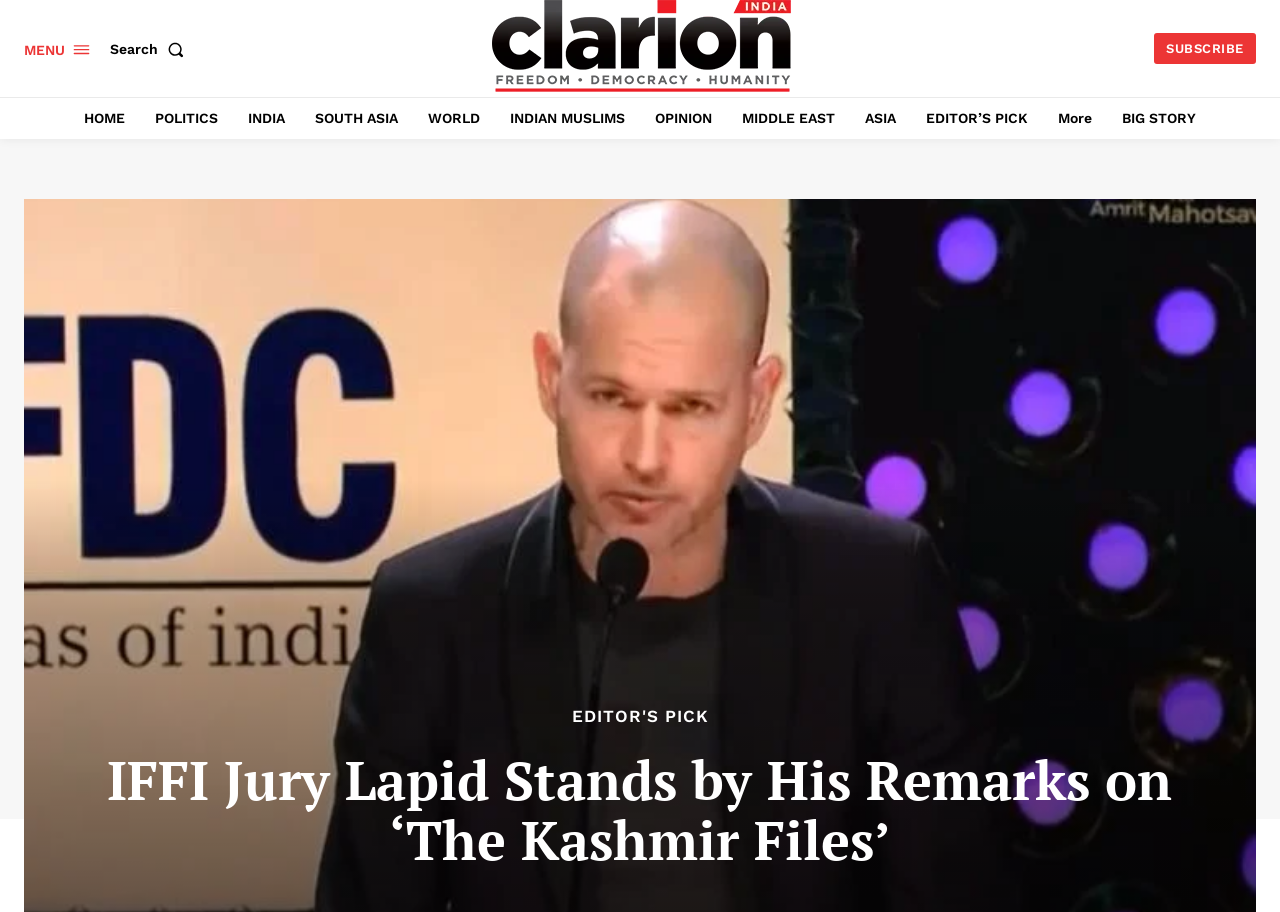Specify the bounding box coordinates for the region that must be clicked to perform the given instruction: "Subscribe to Clarion India".

[0.902, 0.037, 0.981, 0.07]